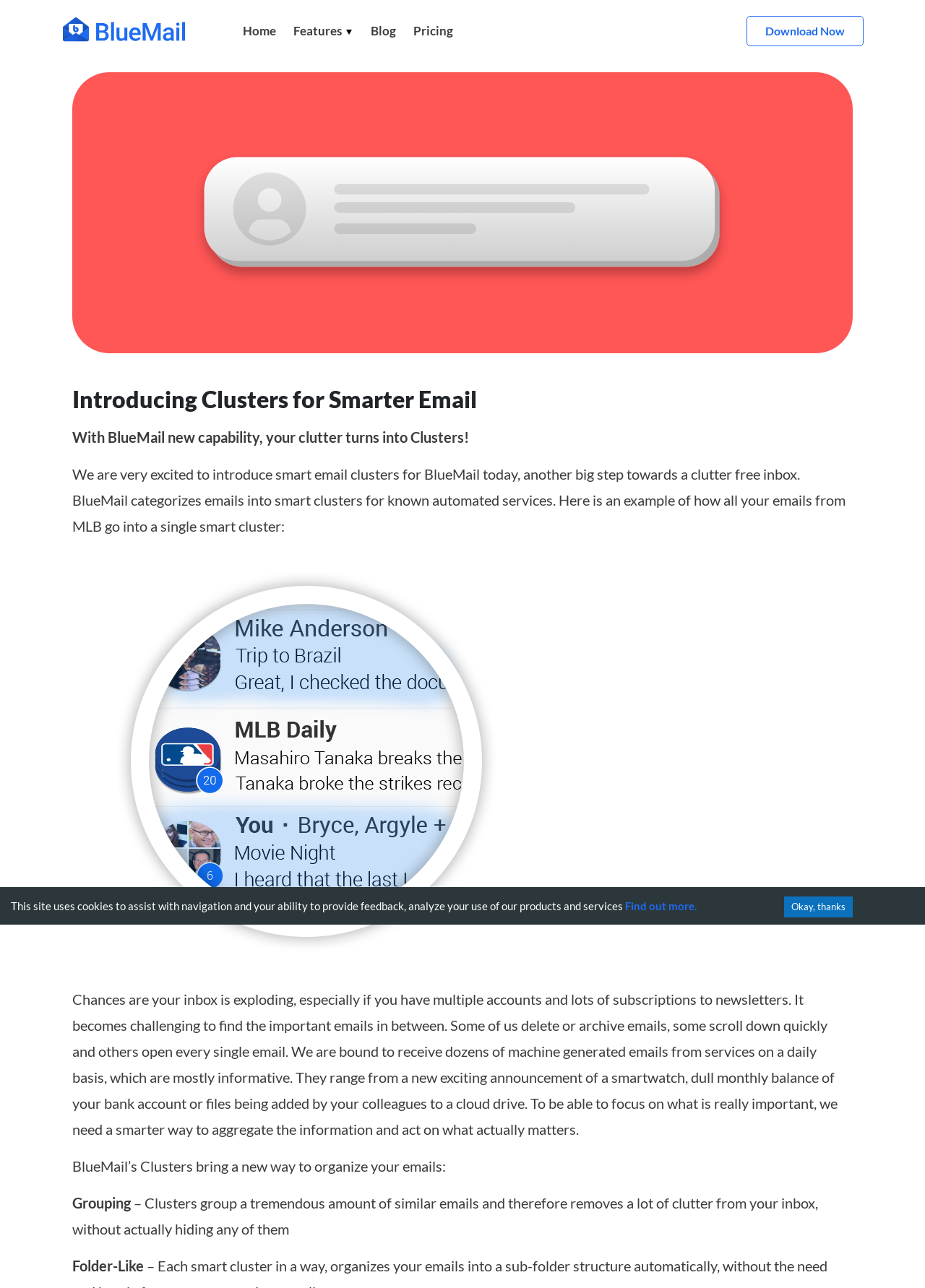Locate the bounding box of the UI element described by: "parent_node: Home" in the given webpage screenshot.

[0.066, 0.013, 0.202, 0.035]